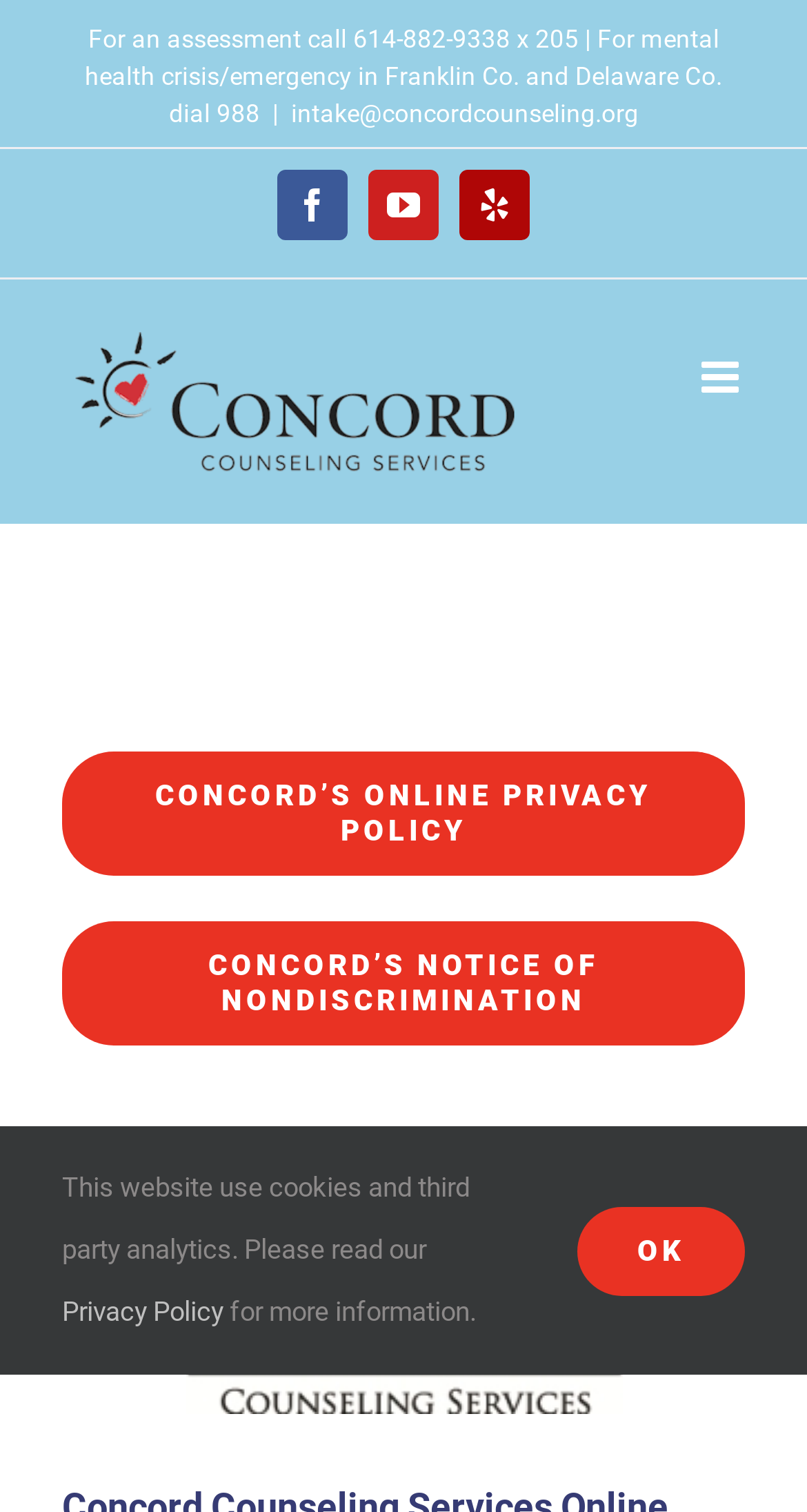Carefully examine the image and provide an in-depth answer to the question: What is the title of the first policy link?

The title of the first policy link can be found in the link element that says 'Concord's Online Privacy Policy', which is located in the main content section of the webpage.